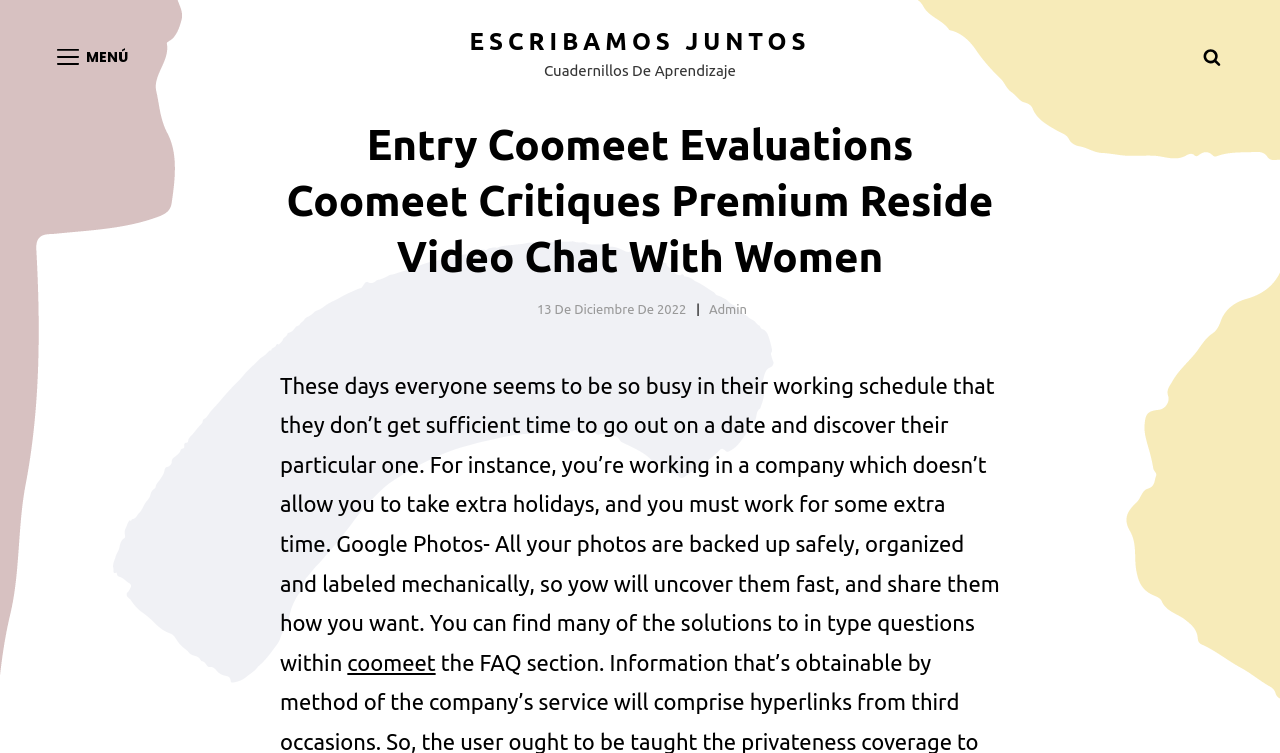What is the website's main topic?
Please interpret the details in the image and answer the question thoroughly.

After analyzing the webpage content, I concluded that the main topic of the website is Coomeet, which is a platform for video chatting with women, as mentioned in the header and the static text.